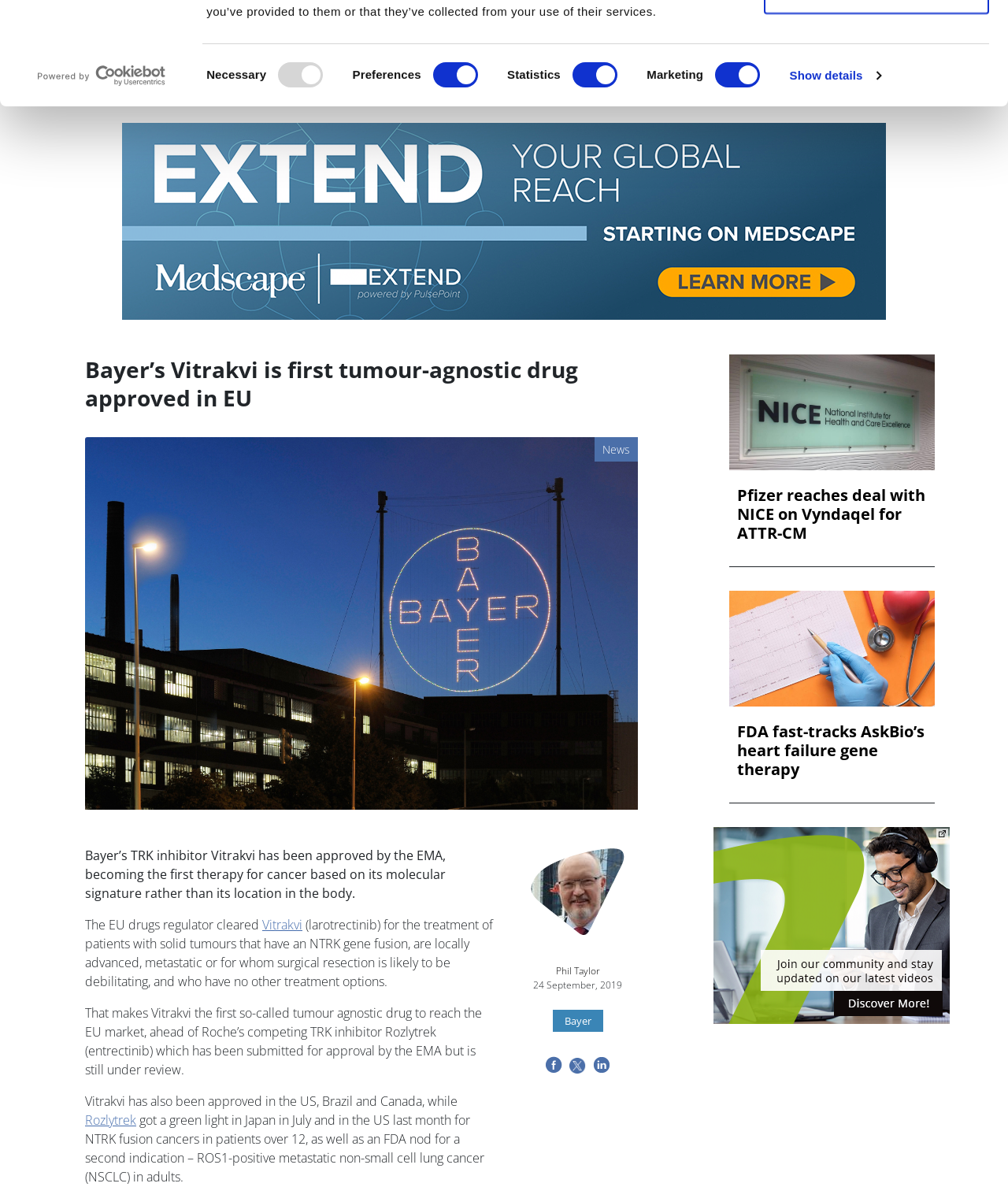Can you find and provide the title of the webpage?

Bayer’s Vitrakvi is first tumour-agnostic drug approved in EU